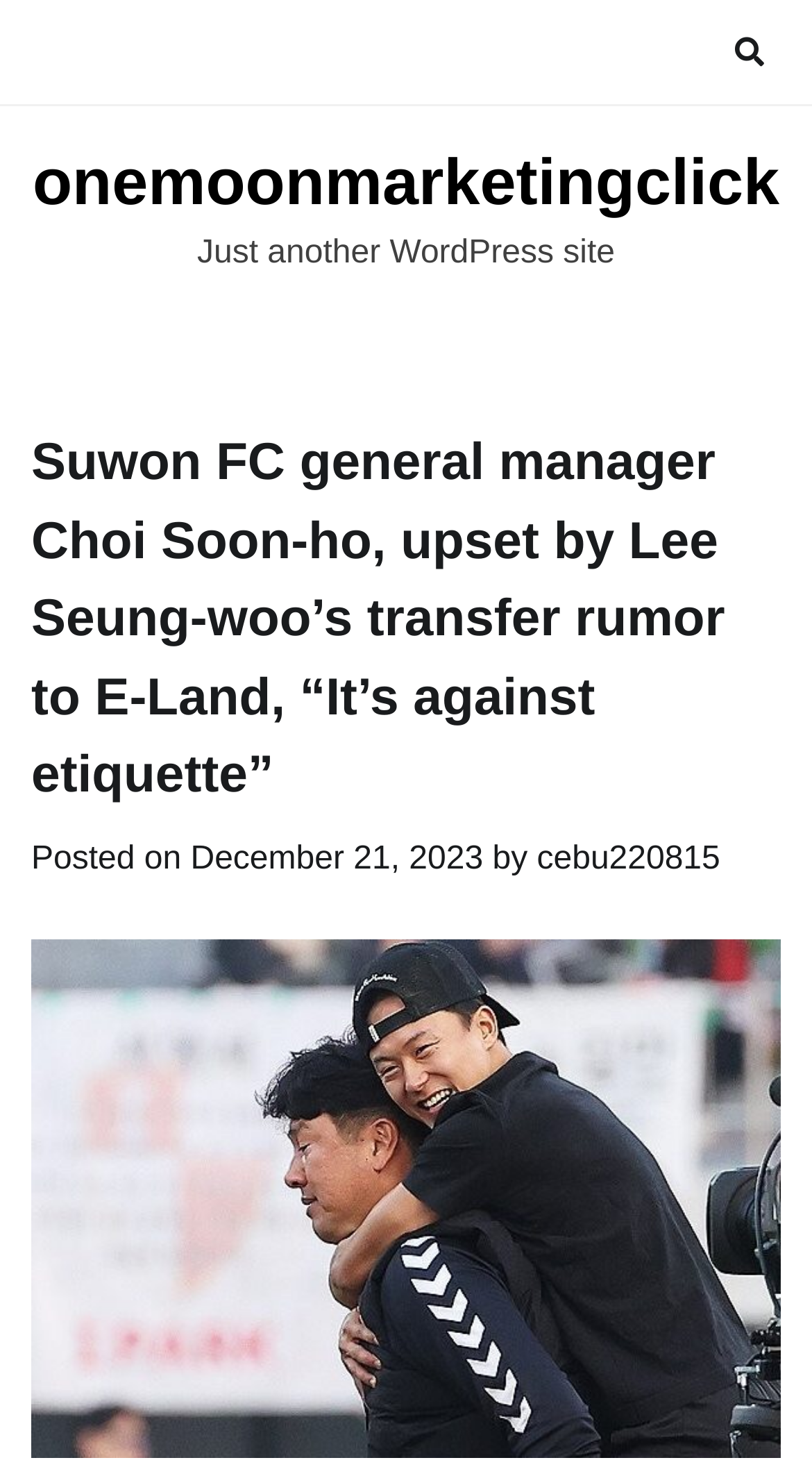Please identify the primary heading on the webpage and return its text.

Suwon FC general manager Choi Soon-ho, upset by Lee Seung-woo’s transfer rumor to E-Land, “It’s against etiquette”￼